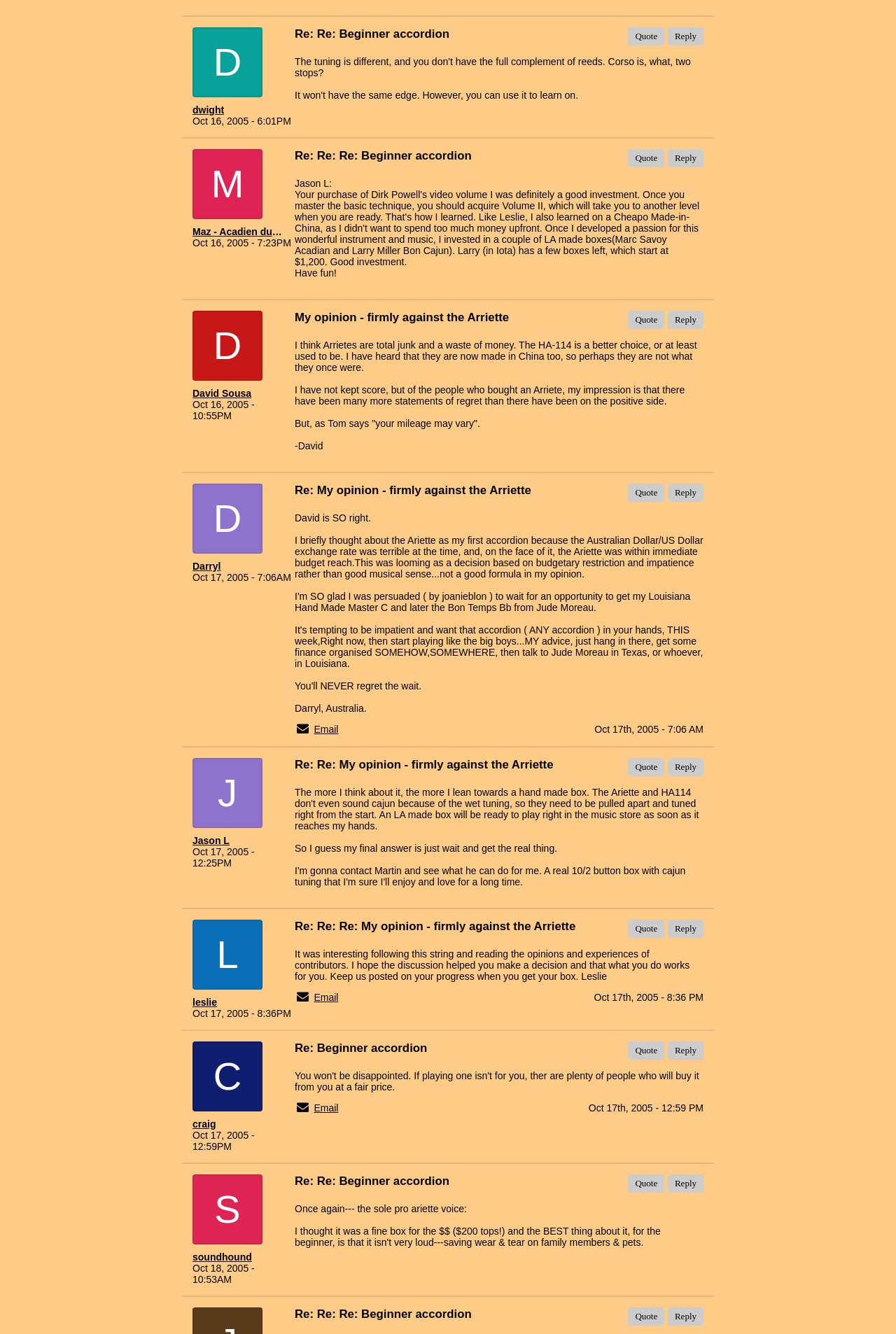Utilize the details in the image to thoroughly answer the following question: What is the opinion of David Sousa about the Arriette?

I found David Sousa's opinion about the Arriette by reading his message, which states 'My opinion - firmly against the Arriette'.